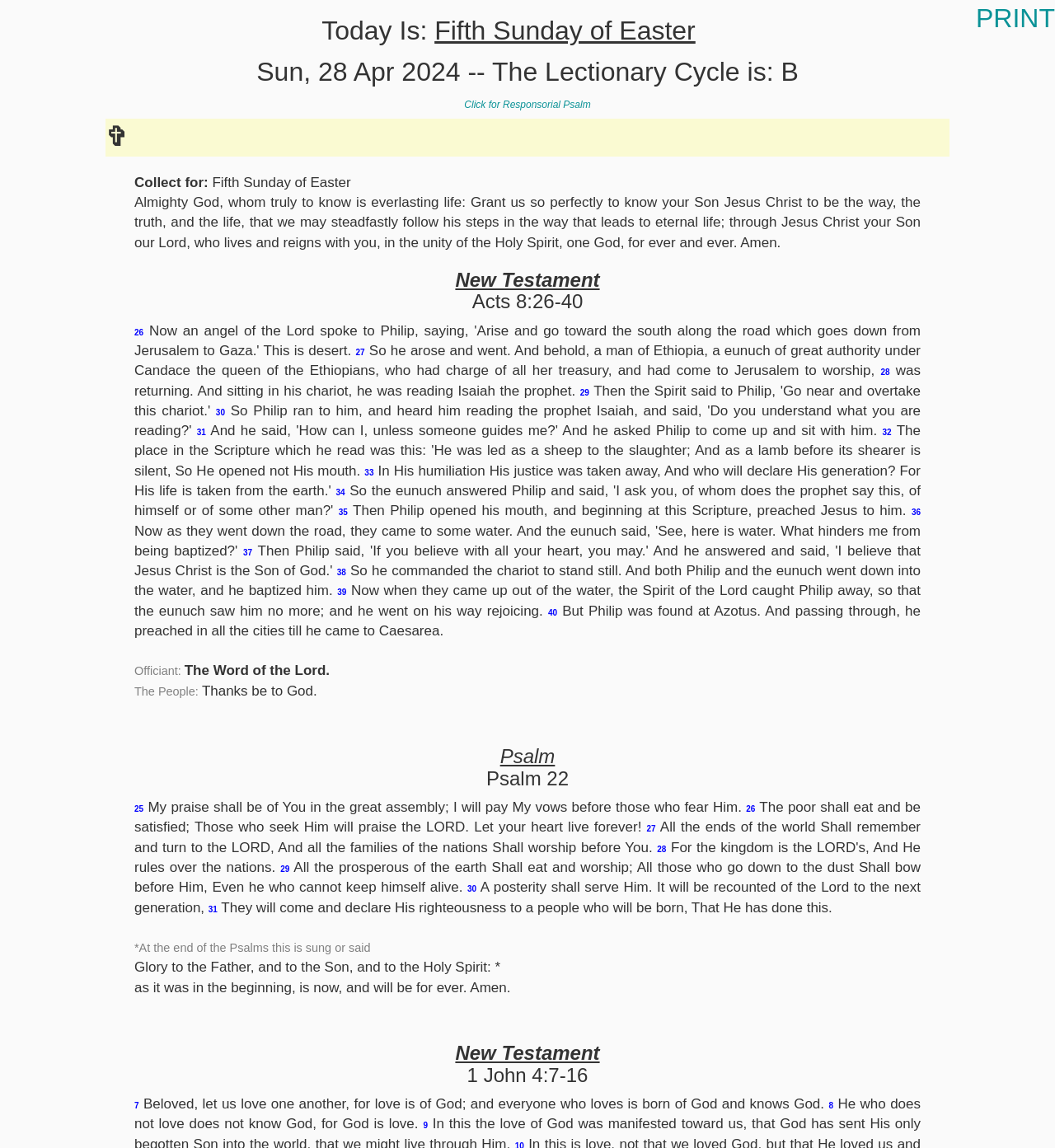Please give a succinct answer using a single word or phrase:
What is the Responsorial Psalm for today?

Psalm 22